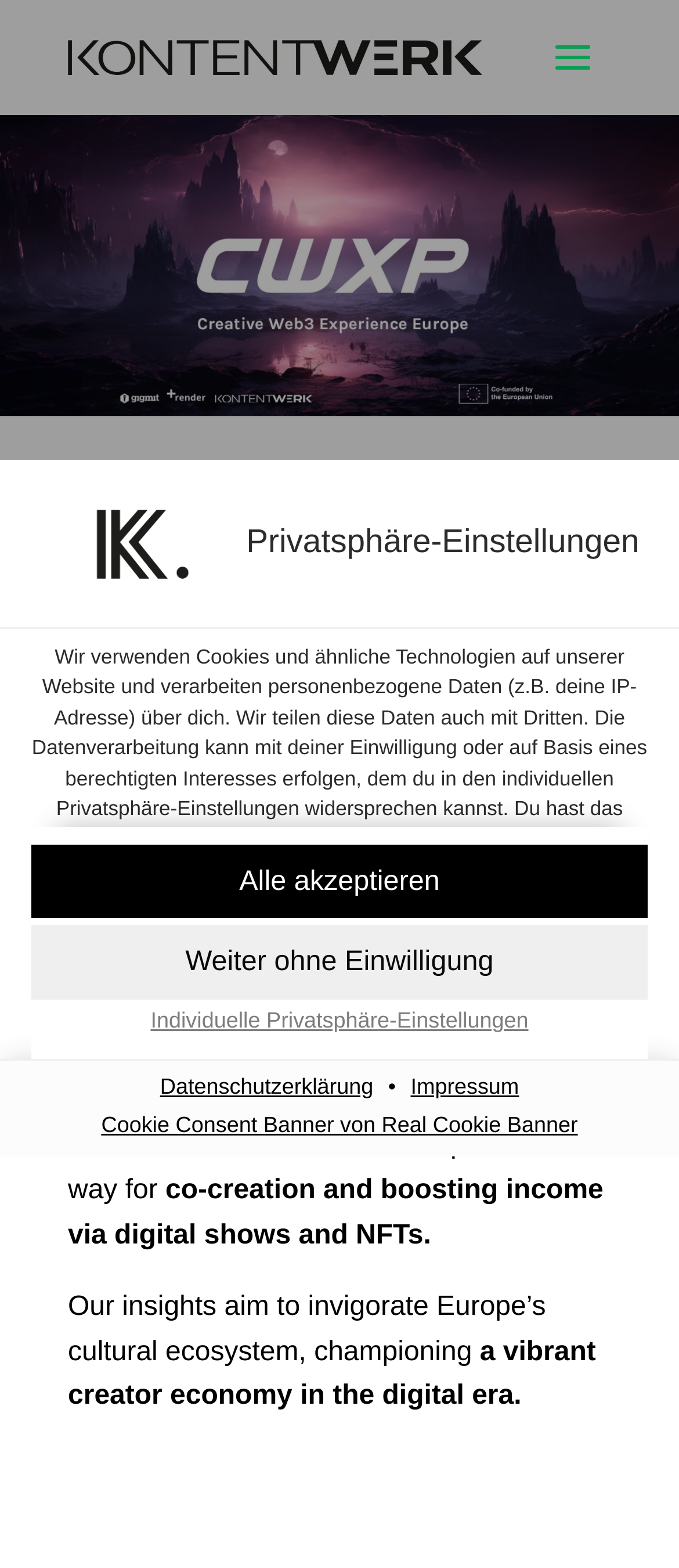Create a full and detailed caption for the entire webpage.

The webpage is about Kontentwerk, a partner in content licensing and distribution. At the top, there is a modal dialog box for privacy settings, which takes up most of the screen. Within this dialog box, there is a heading "Privatsphäre-Einstellungen" (Privacy Settings) near the top. Below the heading, there is a paragraph of text explaining how the website uses cookies and processes personal data, and how users can consent or opt-out.

Below this text, there is a message for users under 16 years old, stating that they cannot consent to the service themselves and need to ask their parents or guardians for permission. 

Further down, there is a group of privacy settings with two options: "Essenziell" (Essential) and "Funktional" (Functional). 

At the bottom of the dialog box, there are three buttons: "Alle akzeptieren" (Accept All), "Weiter ohne Einwilligung" (Continue Without Consent), and "Individuelle Privatsphäre-Einstellungen" (Individual Privacy Settings). Additionally, there are three links: "Datenschutzerklärung" (Privacy Policy), "Impressum" (Imprint), and "Cookie Consent Banner von Real Cookie Banner" (Cookie Consent Banner by Real Cookie Banner).